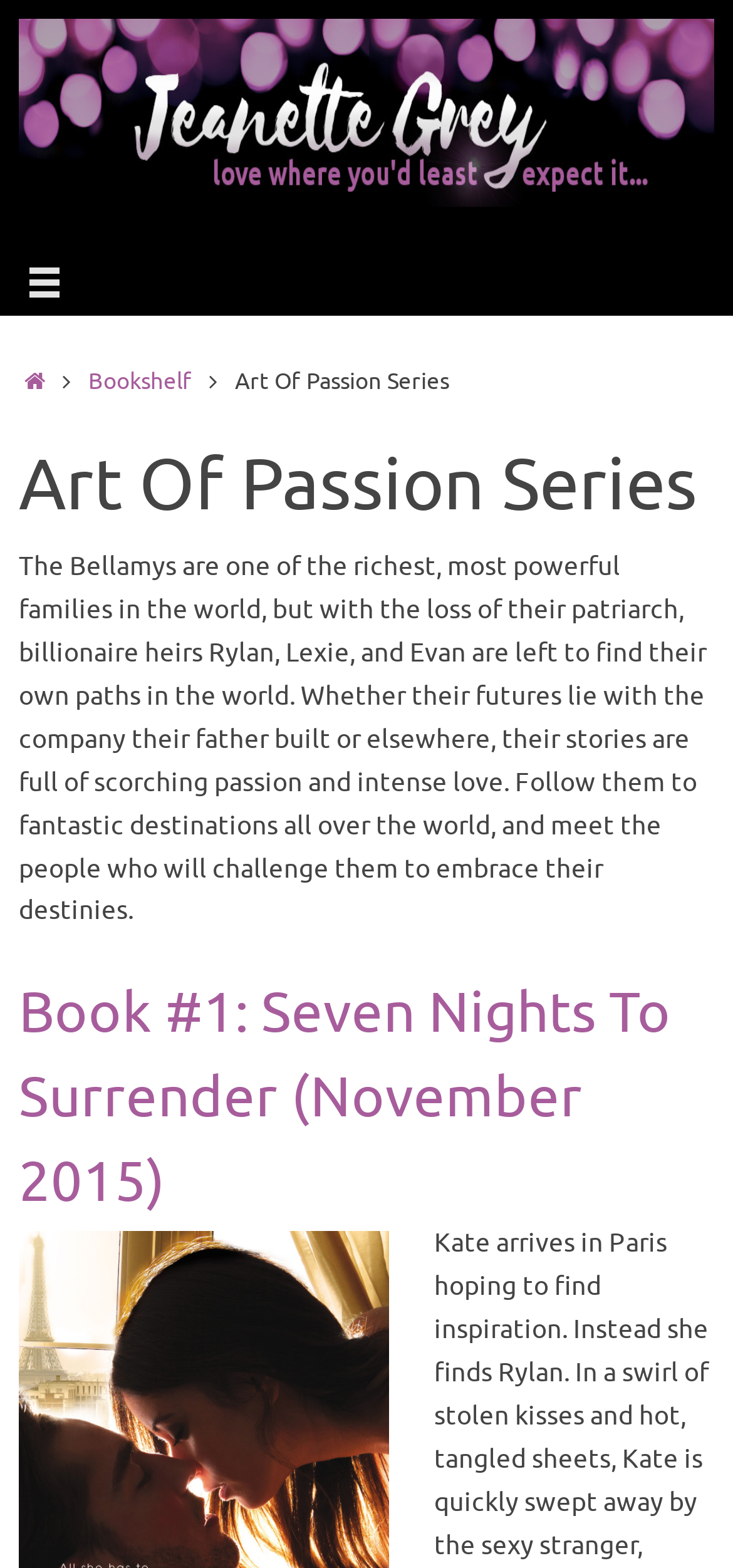Using the information from the screenshot, answer the following question thoroughly:
Who is the author of the book series?

I found the answer by looking at the root element which has the text 'Art Of Passion Series – Jeanette Grey', indicating that Jeanette Grey is the author of the book series.